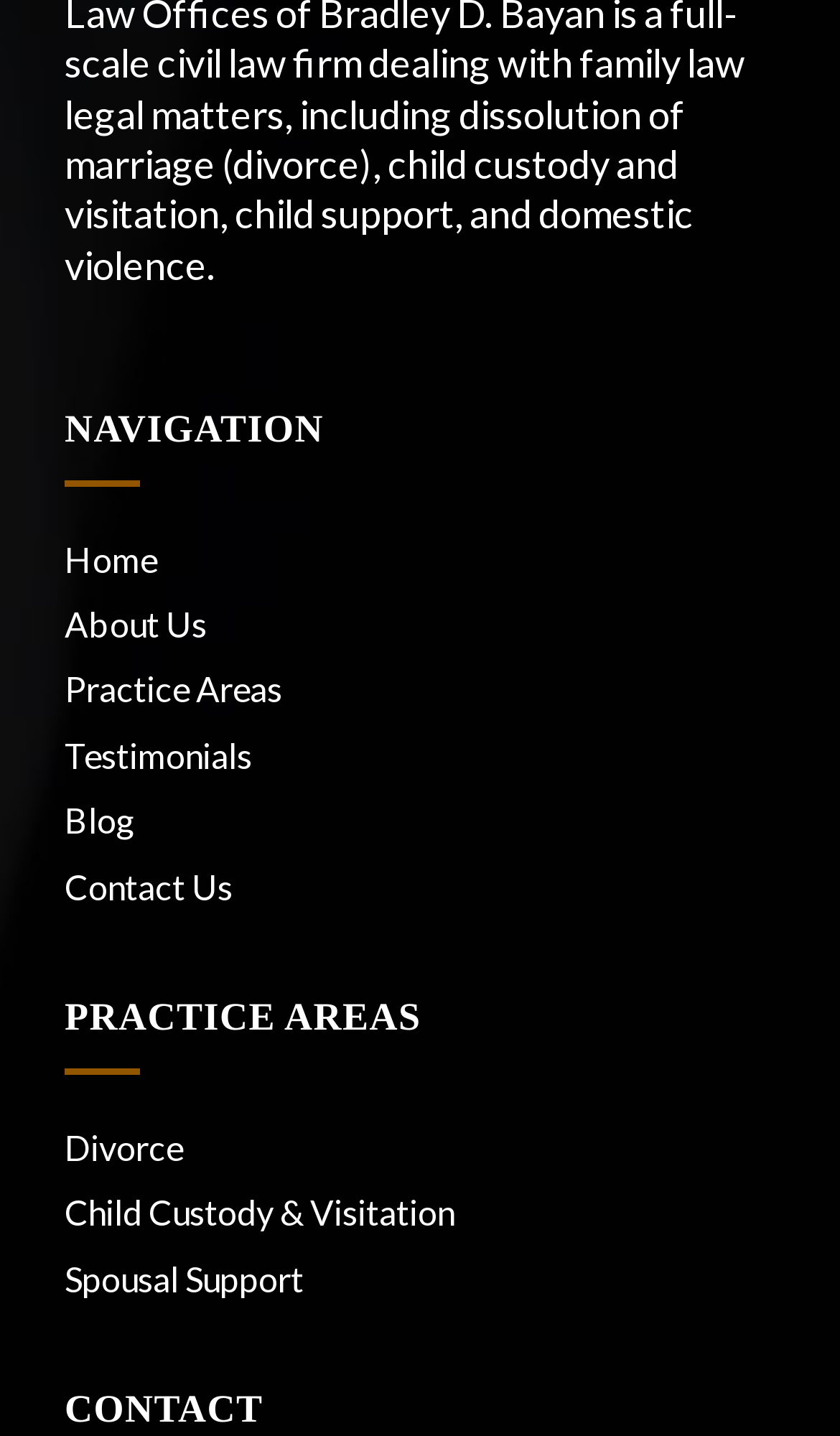Please pinpoint the bounding box coordinates for the region I should click to adhere to this instruction: "visit blog".

[0.077, 0.554, 0.923, 0.589]